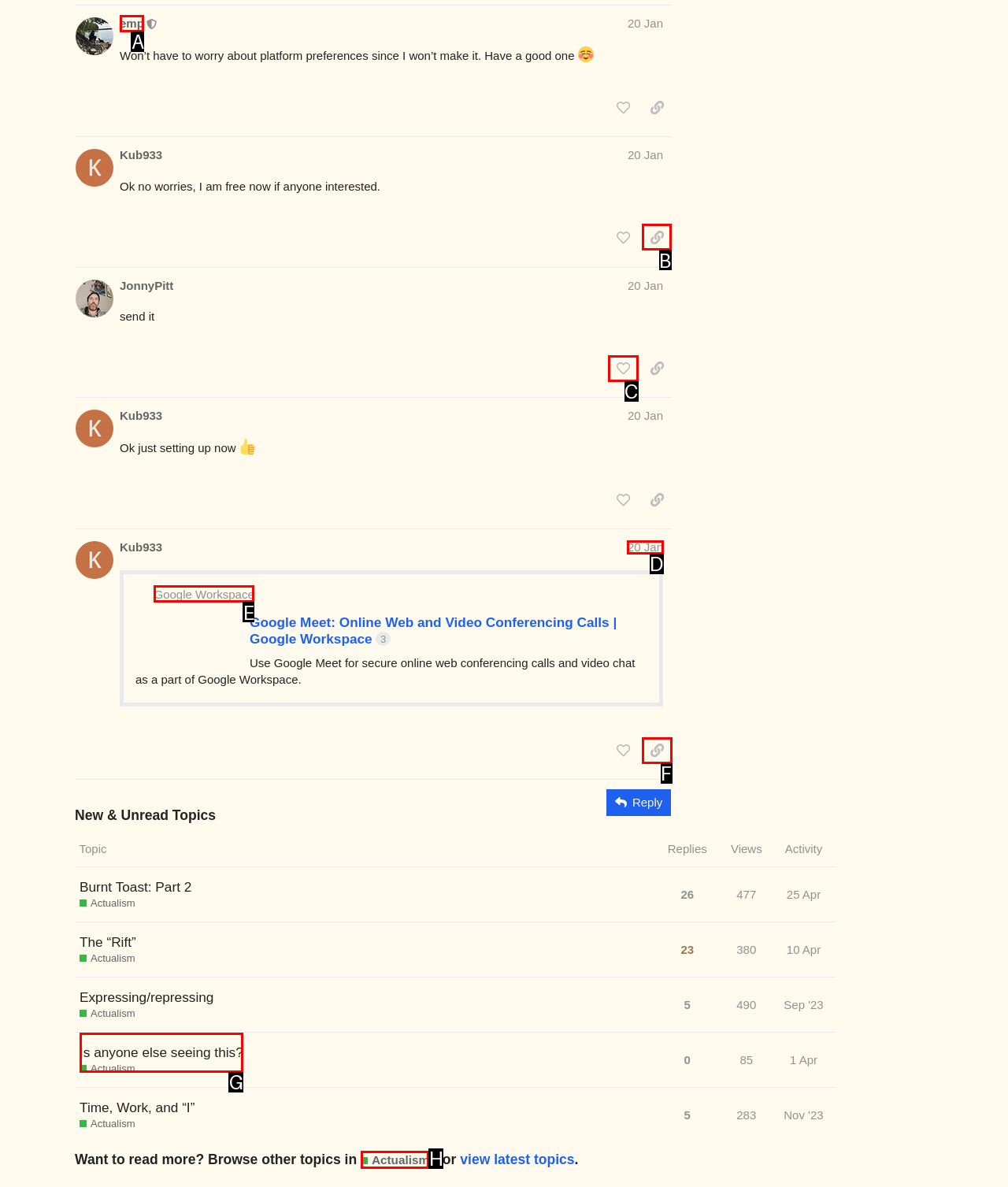Determine which option should be clicked to carry out this task: Share a link to the post by Kub933
State the letter of the correct choice from the provided options.

B